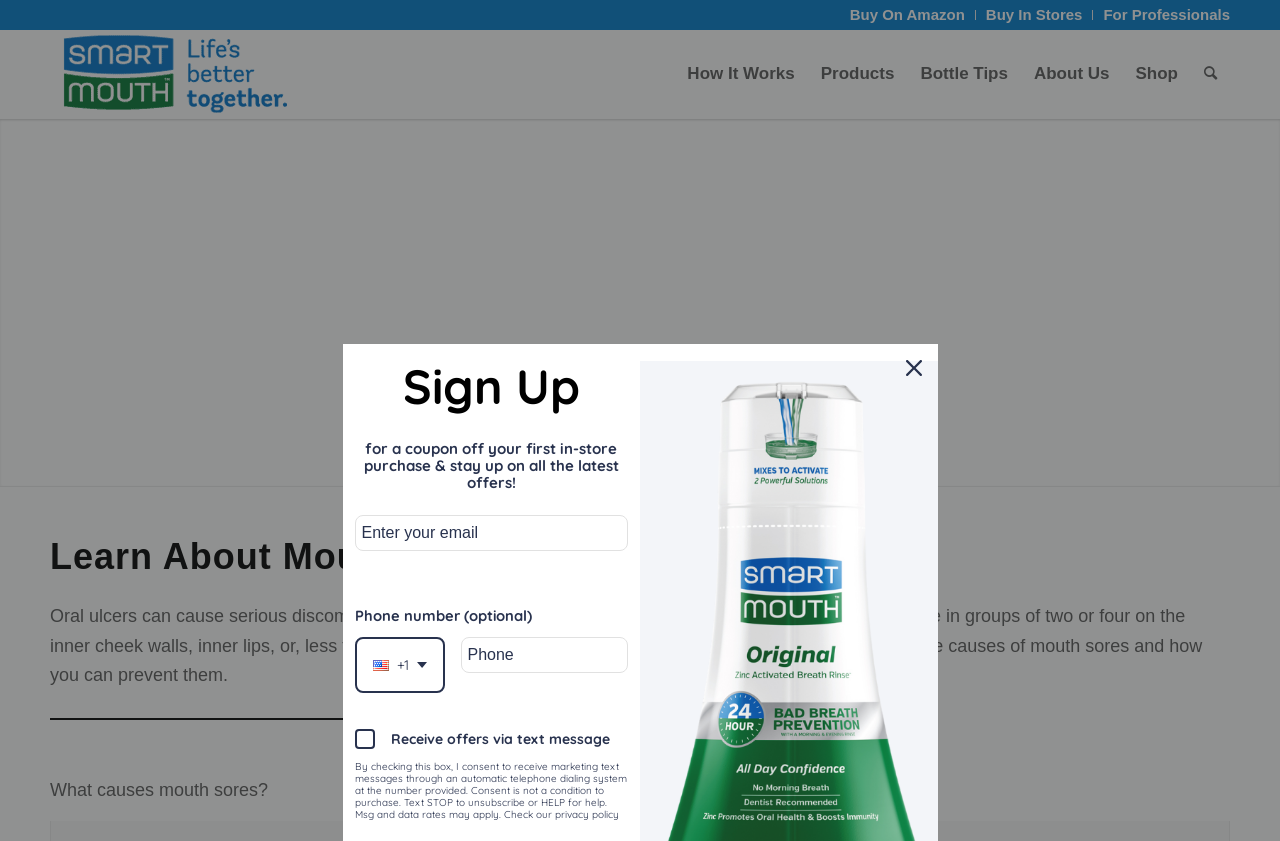Provide a brief response to the question using a single word or phrase: 
What is the purpose of the tabs on this webpage?

To provide information